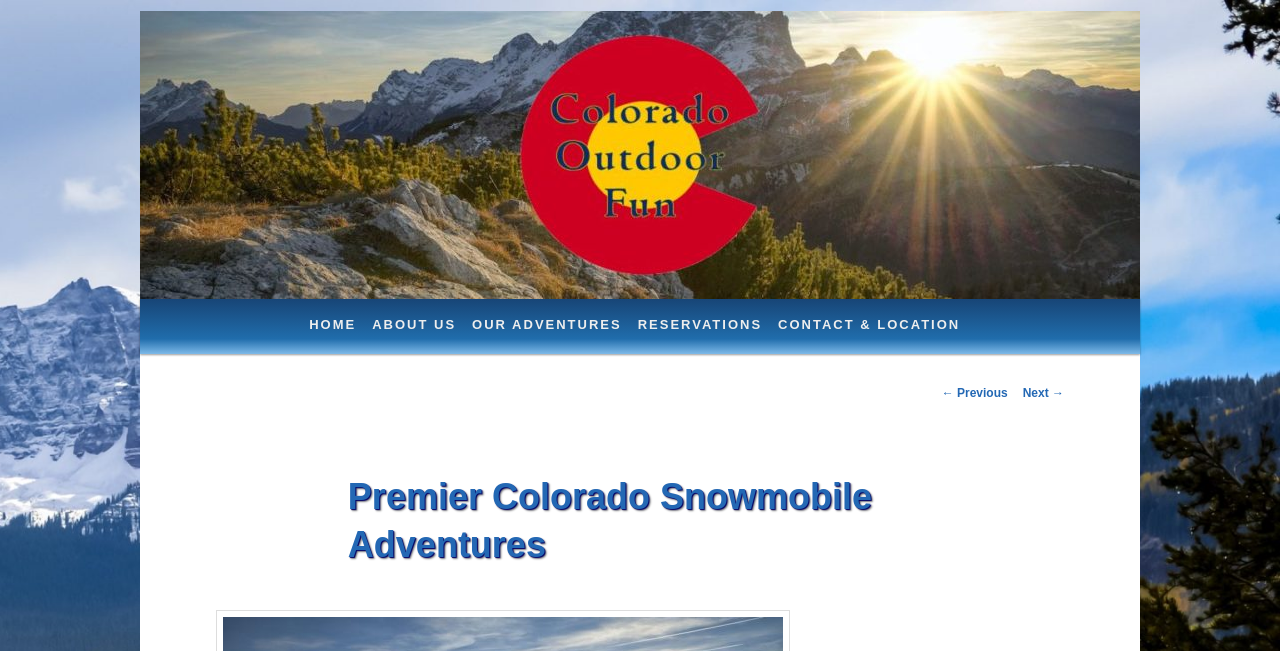Locate the bounding box coordinates of the clickable area to execute the instruction: "Navigate to CONTACT & LOCATION". Provide the coordinates as four float numbers between 0 and 1, represented as [left, top, right, bottom].

[0.602, 0.458, 0.756, 0.533]